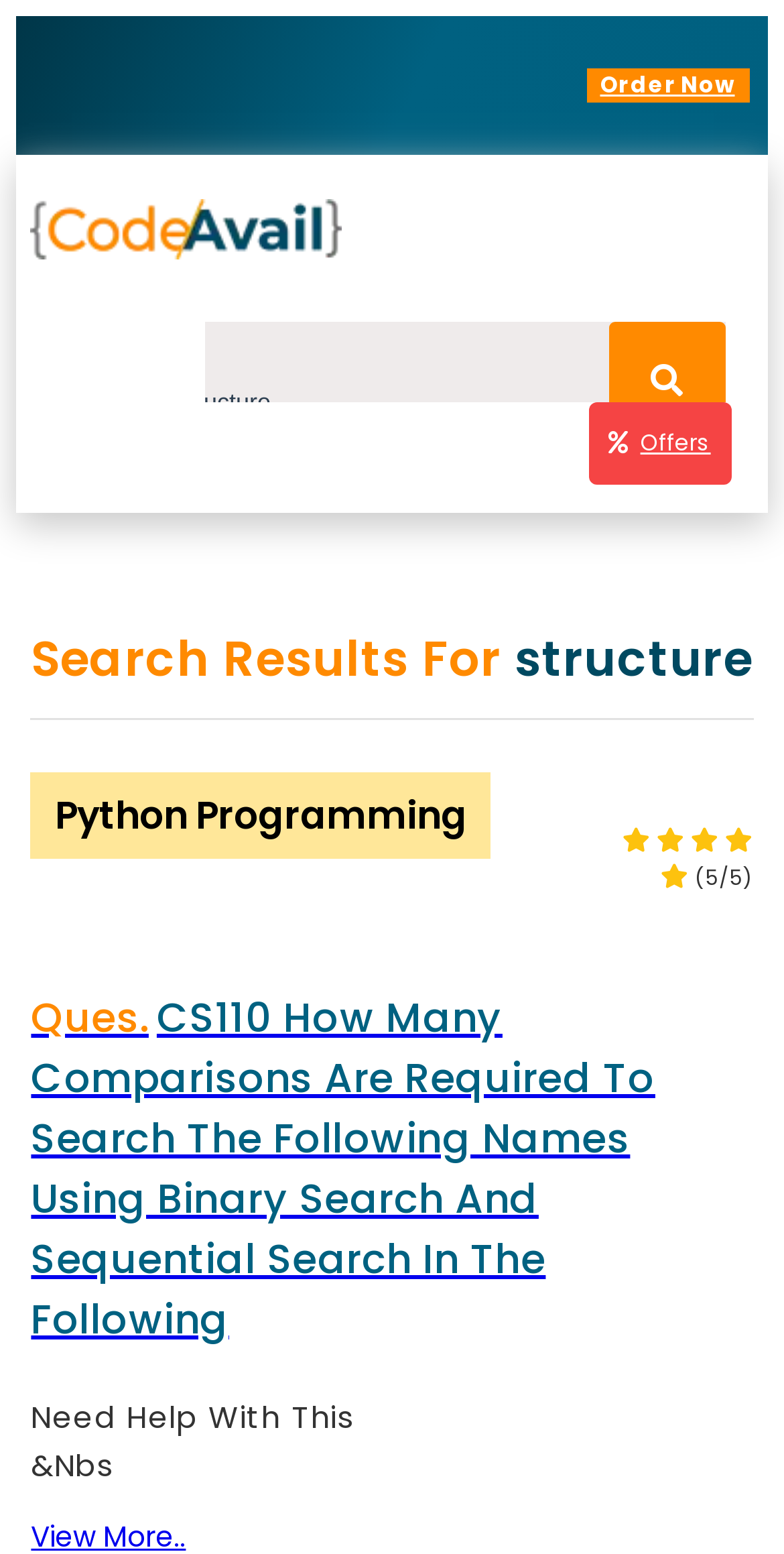What is the button text below the 'SUBMIT WORK' section?
Please answer the question with a detailed response using the information from the screenshot.

Below the 'SUBMIT WORK' section, there is a button with the text 'Get Free Quote', which is likely used to get a free quote for the computer science homework or assignment solution.